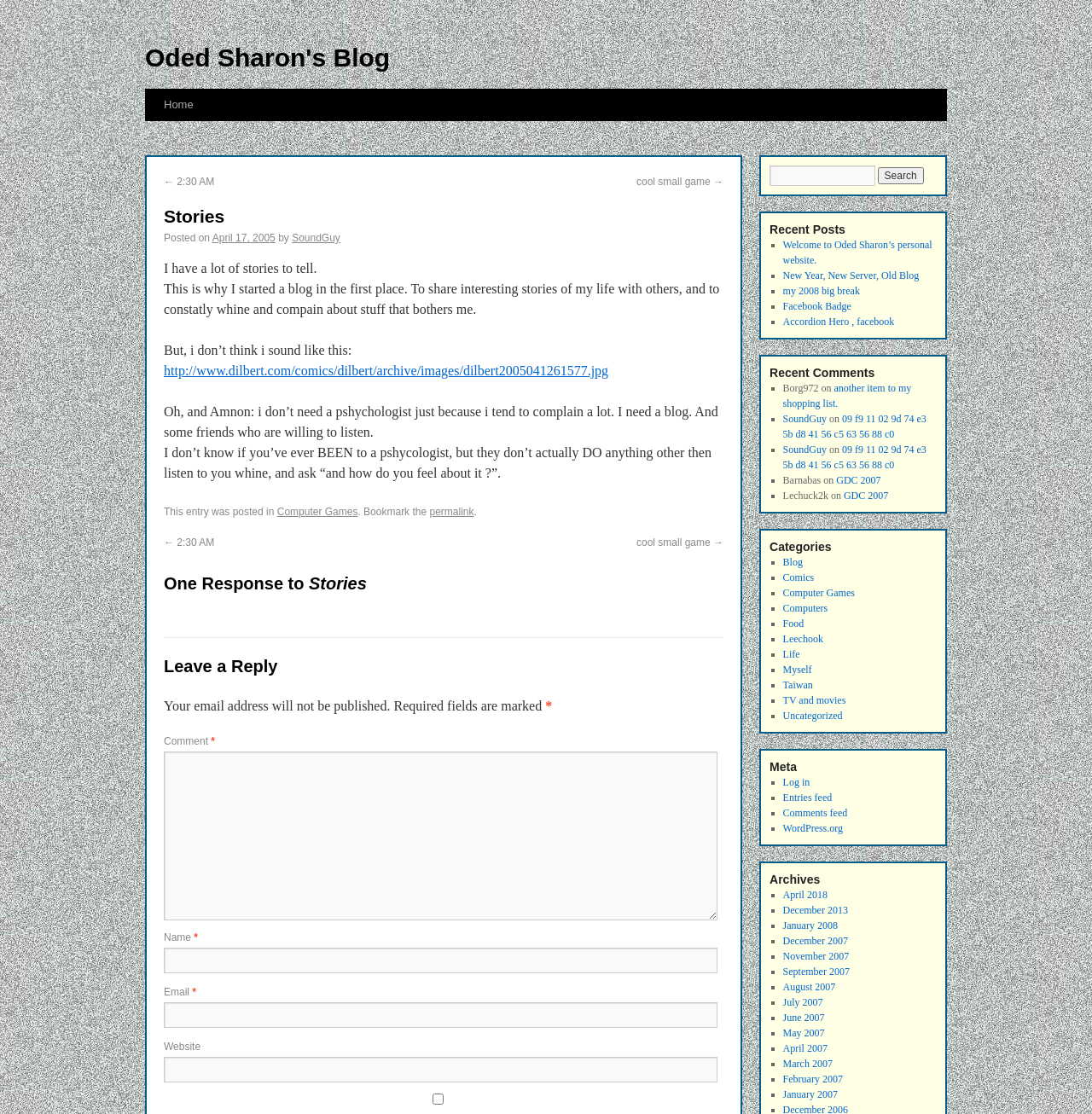Determine the bounding box coordinates of the UI element described below. Use the format (top-left x, top-left y, bottom-right x, bottom-right y) with floating point numbers between 0 and 1: April 17, 2005

[0.194, 0.208, 0.252, 0.219]